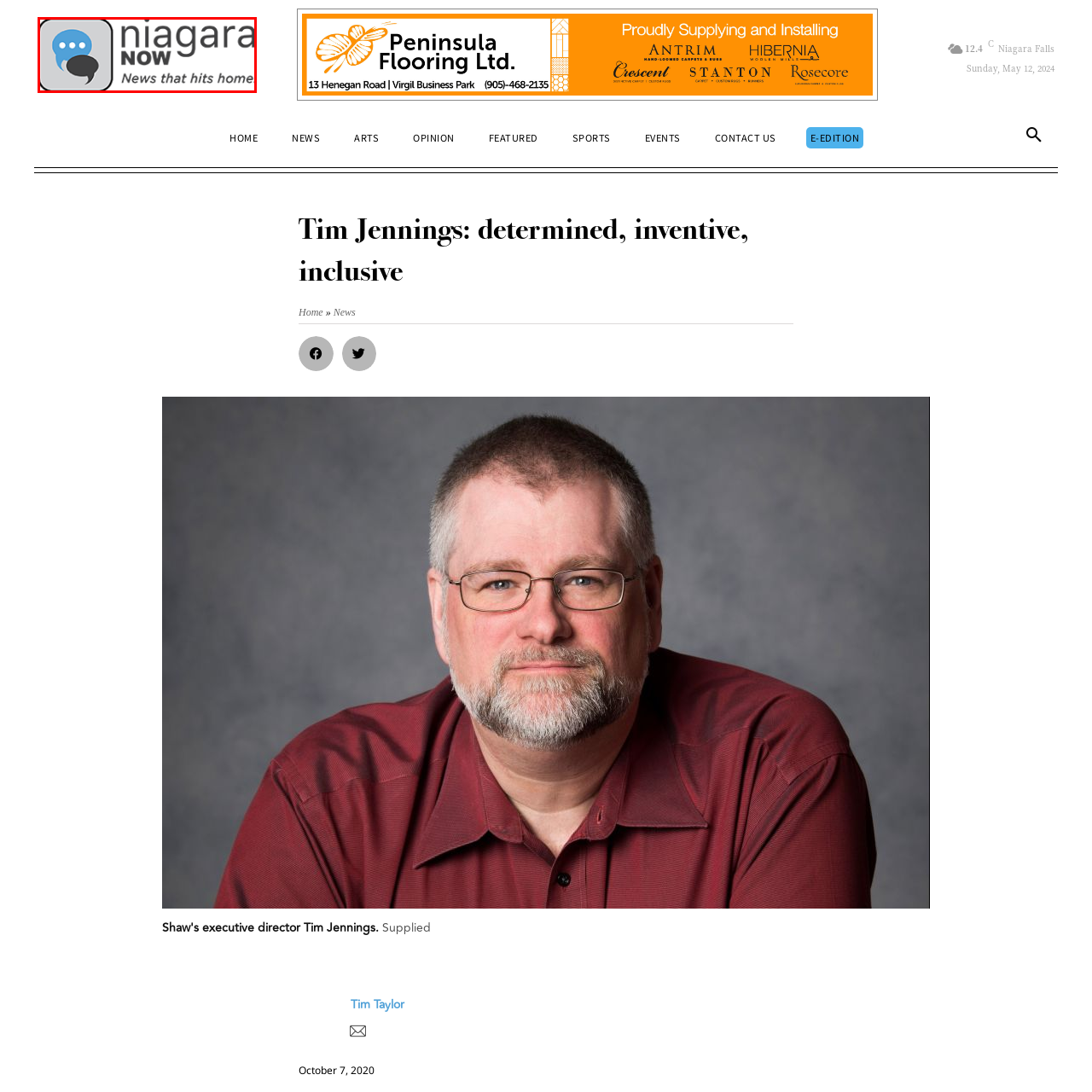What is the color scheme of the logo?
Refer to the image highlighted by the red box and give a one-word or short-phrase answer reflecting what you see.

Blue and gray